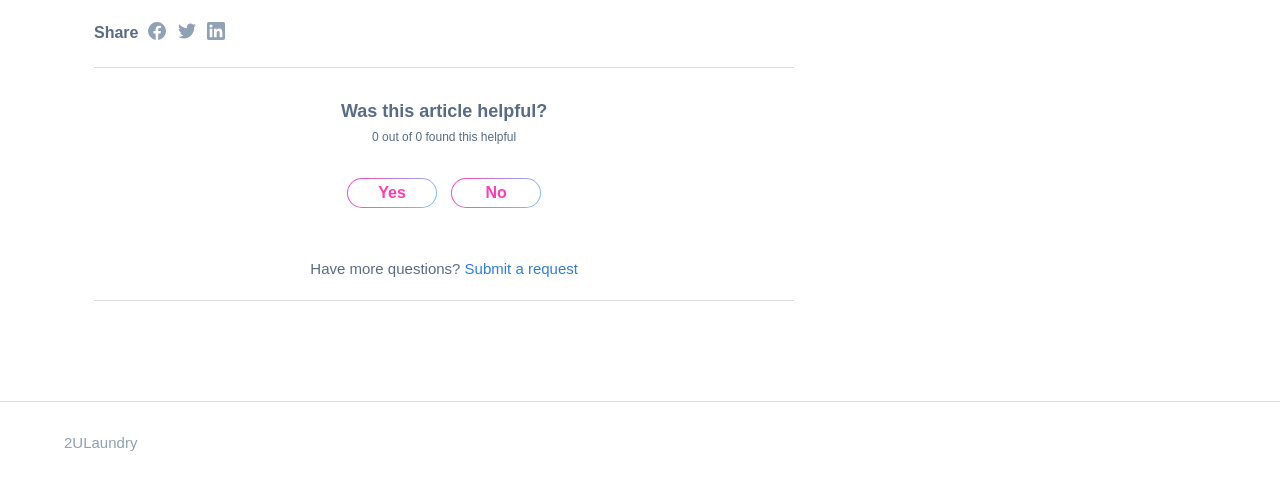From the image, can you give a detailed response to the question below:
How many people found this article helpful?

The static text '0 out of 0 found this helpful' suggests that no one has found this article helpful so far.